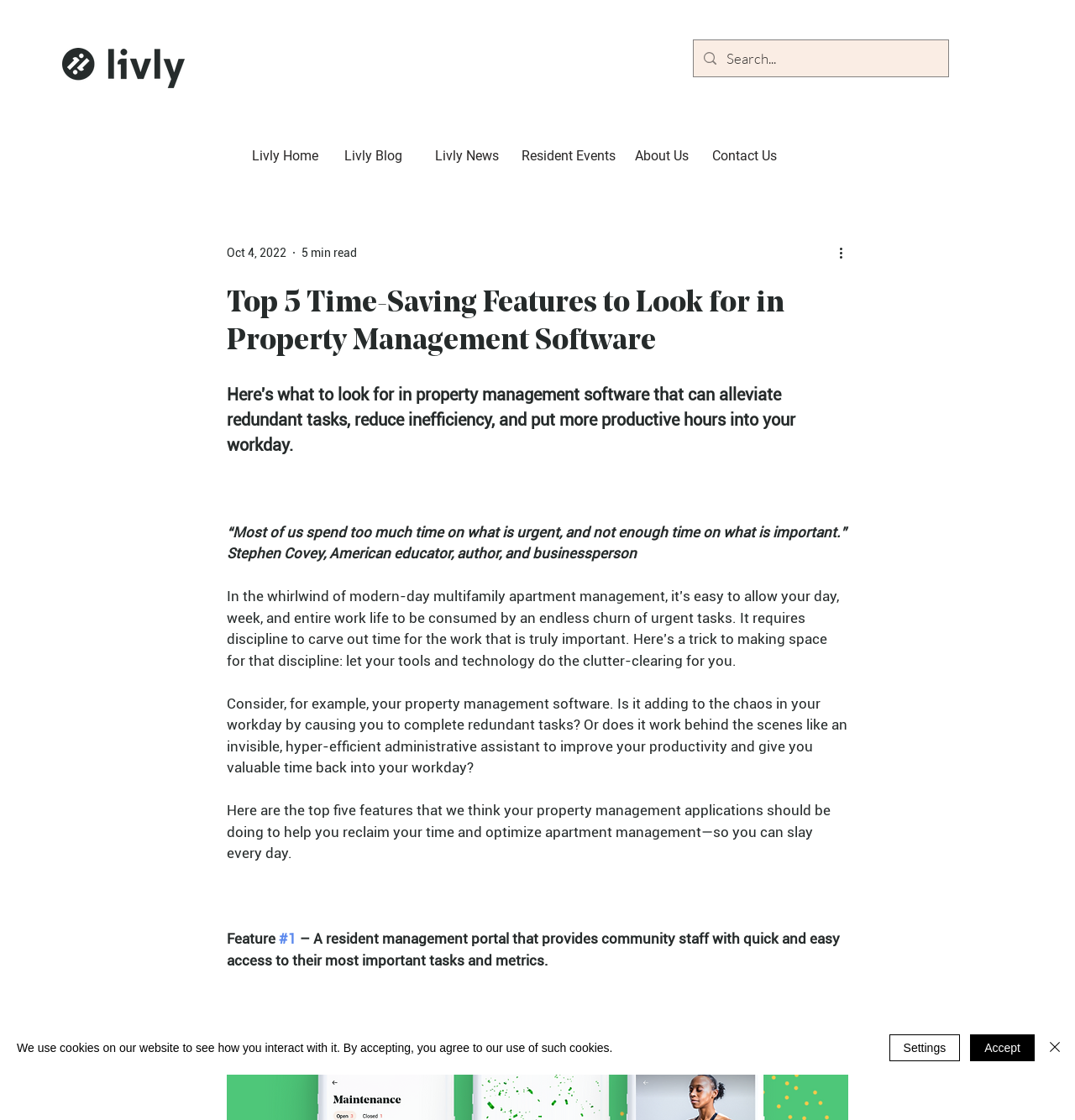Carefully examine the image and provide an in-depth answer to the question: What is the quote at the beginning of the article attributed to?

I inferred this answer by reading the quote '“Most of us spend too much time on what is urgent, and not enough time on what is important.”' and the subsequent attribution to 'Stephen Covey, American educator, author, and businessperson'.